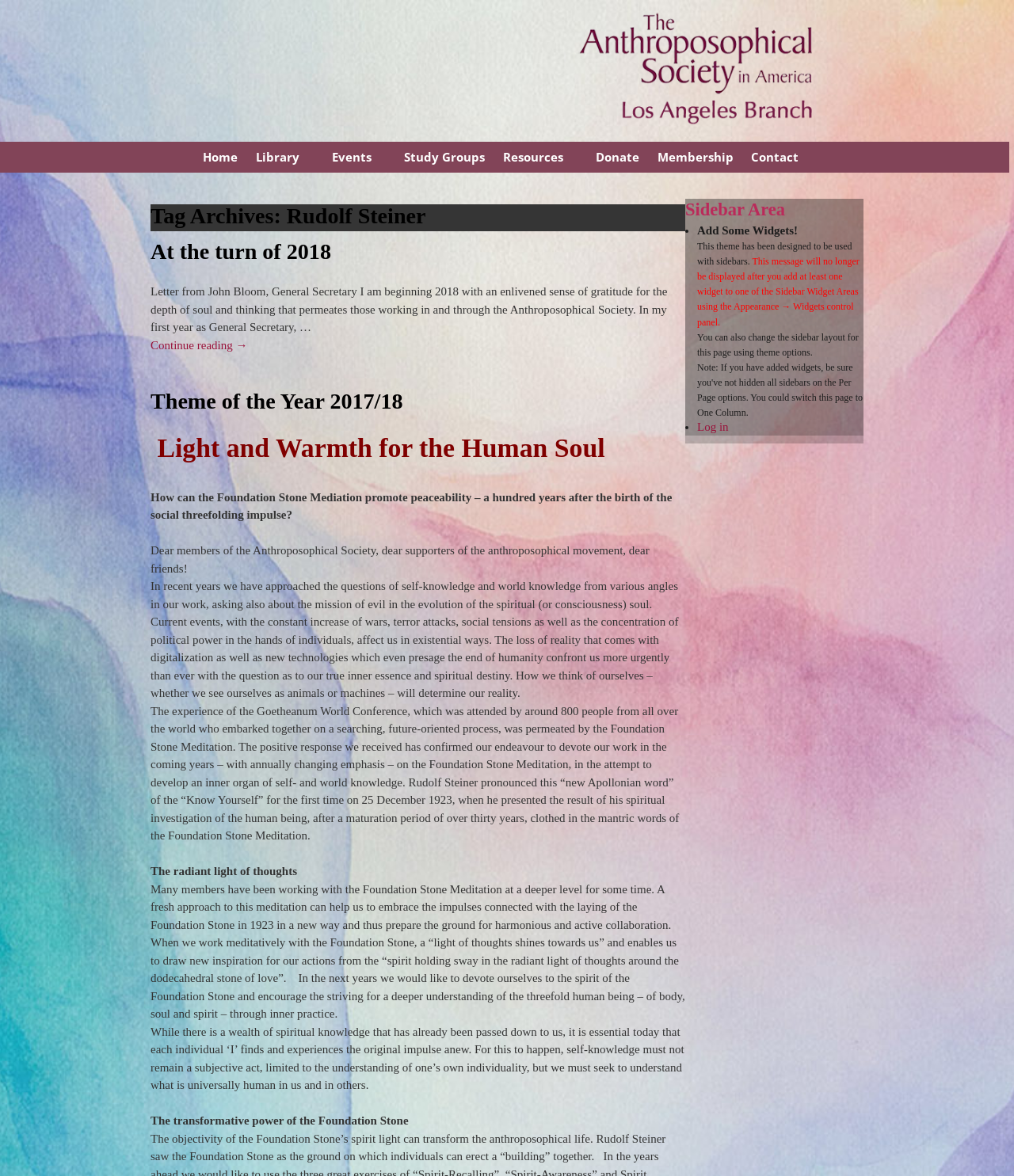Who is the author of the letter mentioned on this webpage?
Provide a well-explained and detailed answer to the question.

The webpage has a text 'Letter from John Bloom, General Secretary...' which indicates that the author of the letter mentioned is John Bloom.